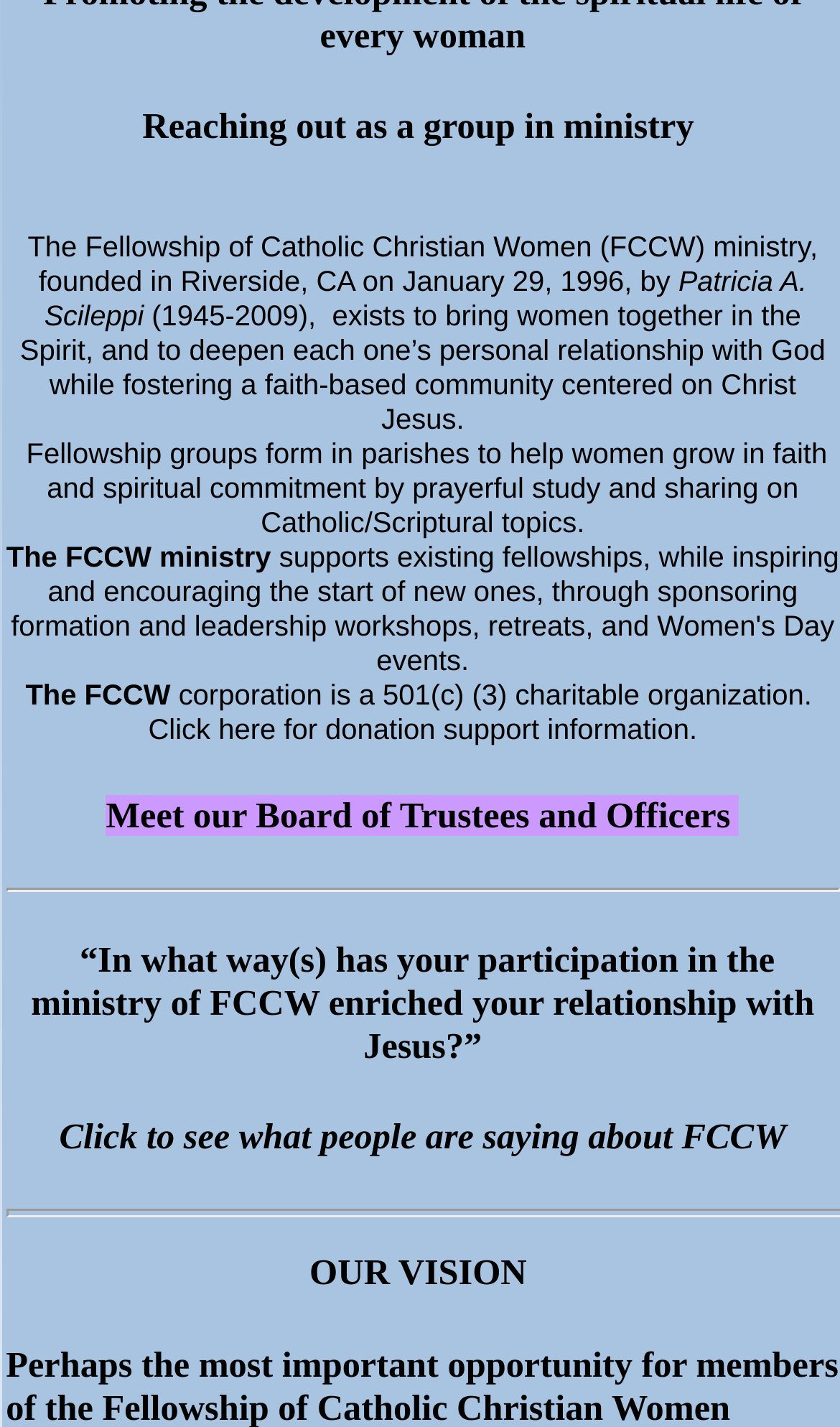What is the purpose of the FCCW ministry?
Refer to the image and provide a concise answer in one word or phrase.

To bring women together in the Spirit